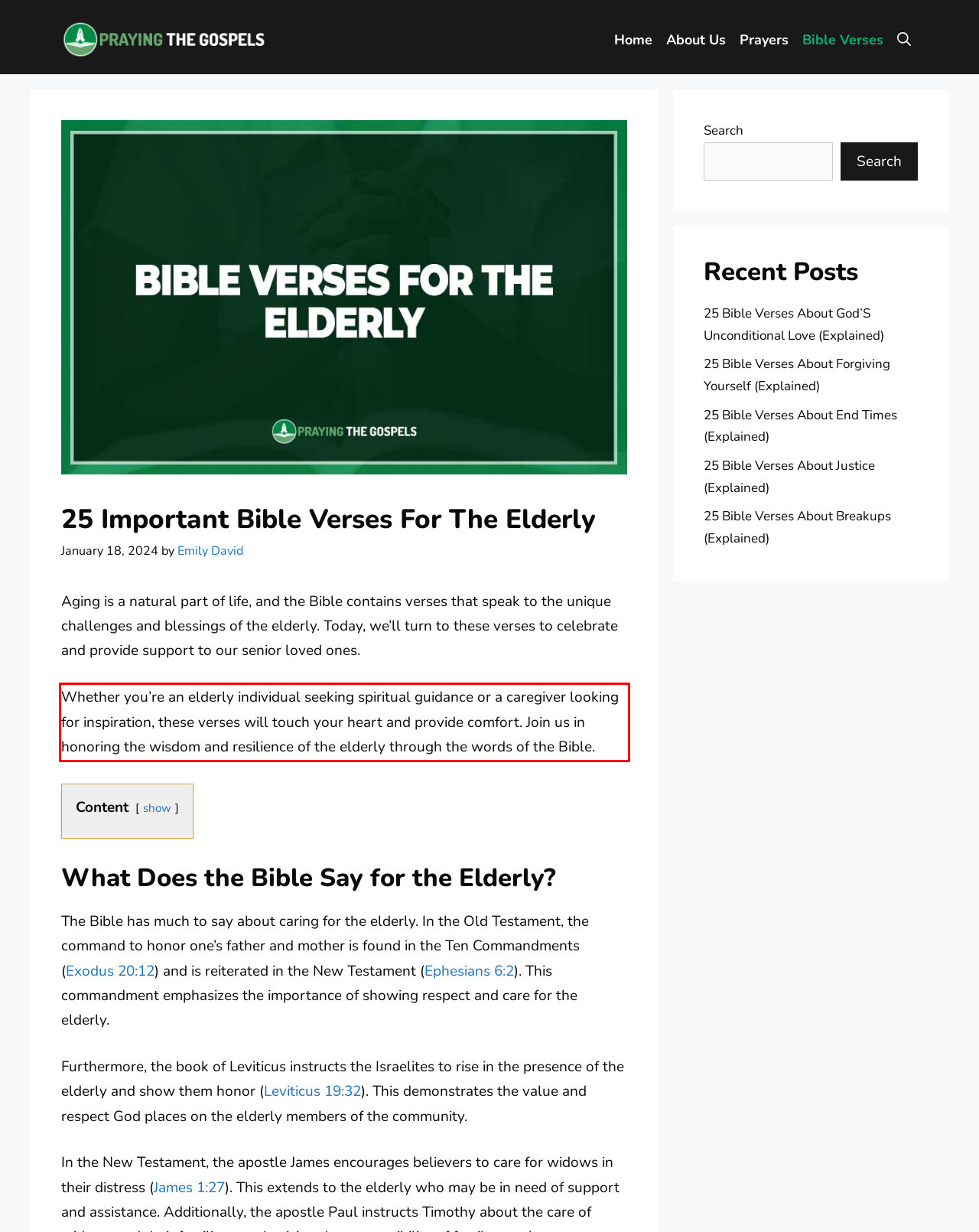Please perform OCR on the text content within the red bounding box that is highlighted in the provided webpage screenshot.

Whether you’re an elderly individual seeking spiritual guidance or a caregiver looking for inspiration, these verses will touch your heart and provide comfort. Join us in honoring the wisdom and resilience of the elderly through the words of the Bible.